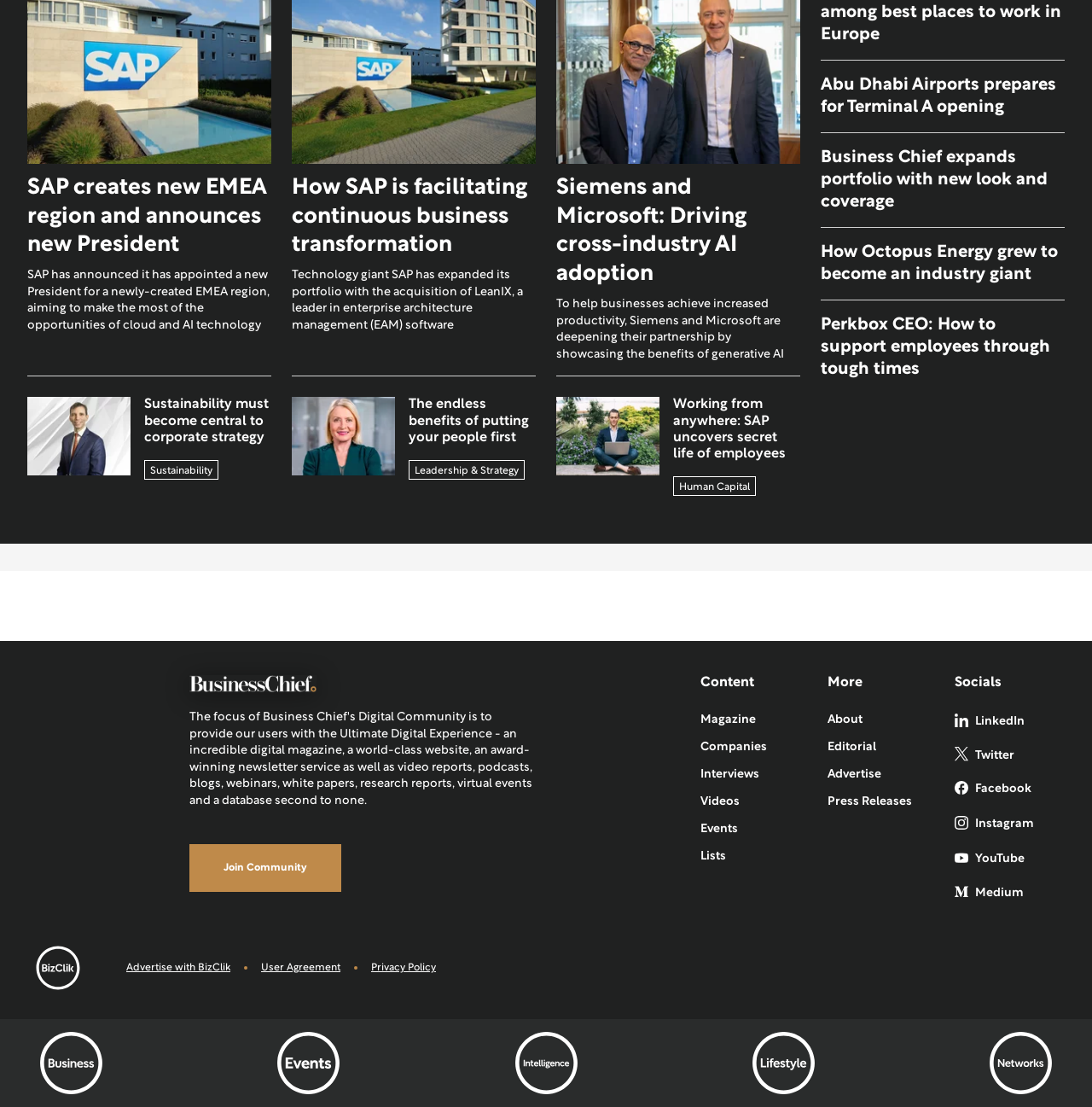Bounding box coordinates should be in the format (top-left x, top-left y, bottom-right x, bottom-right y) and all values should be floating point numbers between 0 and 1. Determine the bounding box coordinate for the UI element described as: Interviews

[0.641, 0.686, 0.695, 0.712]